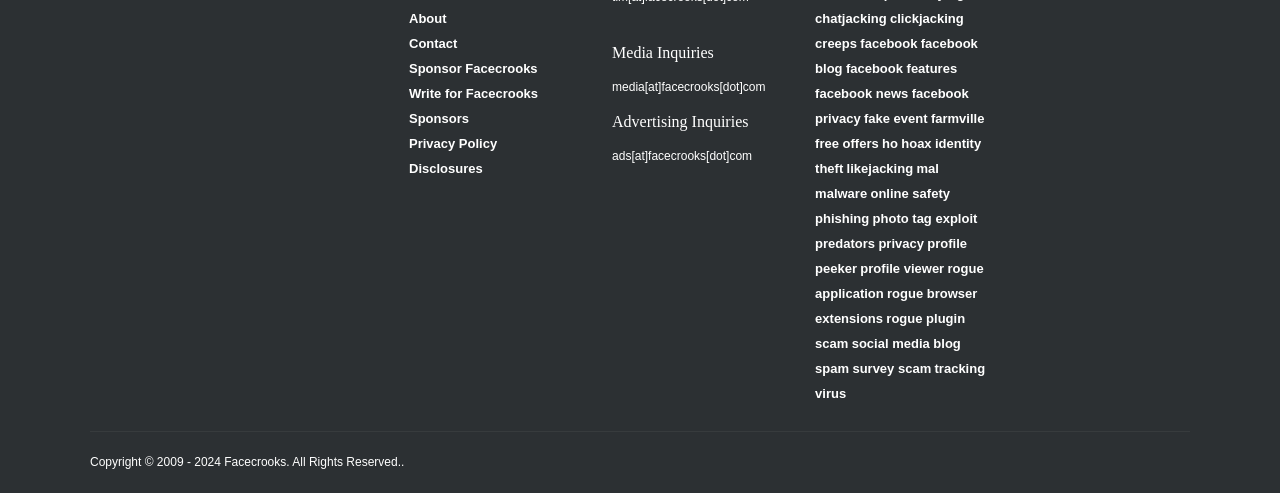How many items are related to 'rogue application'?
Ensure your answer is thorough and detailed.

The link 'rogue application' has 64 items associated with it, as indicated by the text '(64 items)' next to the link.